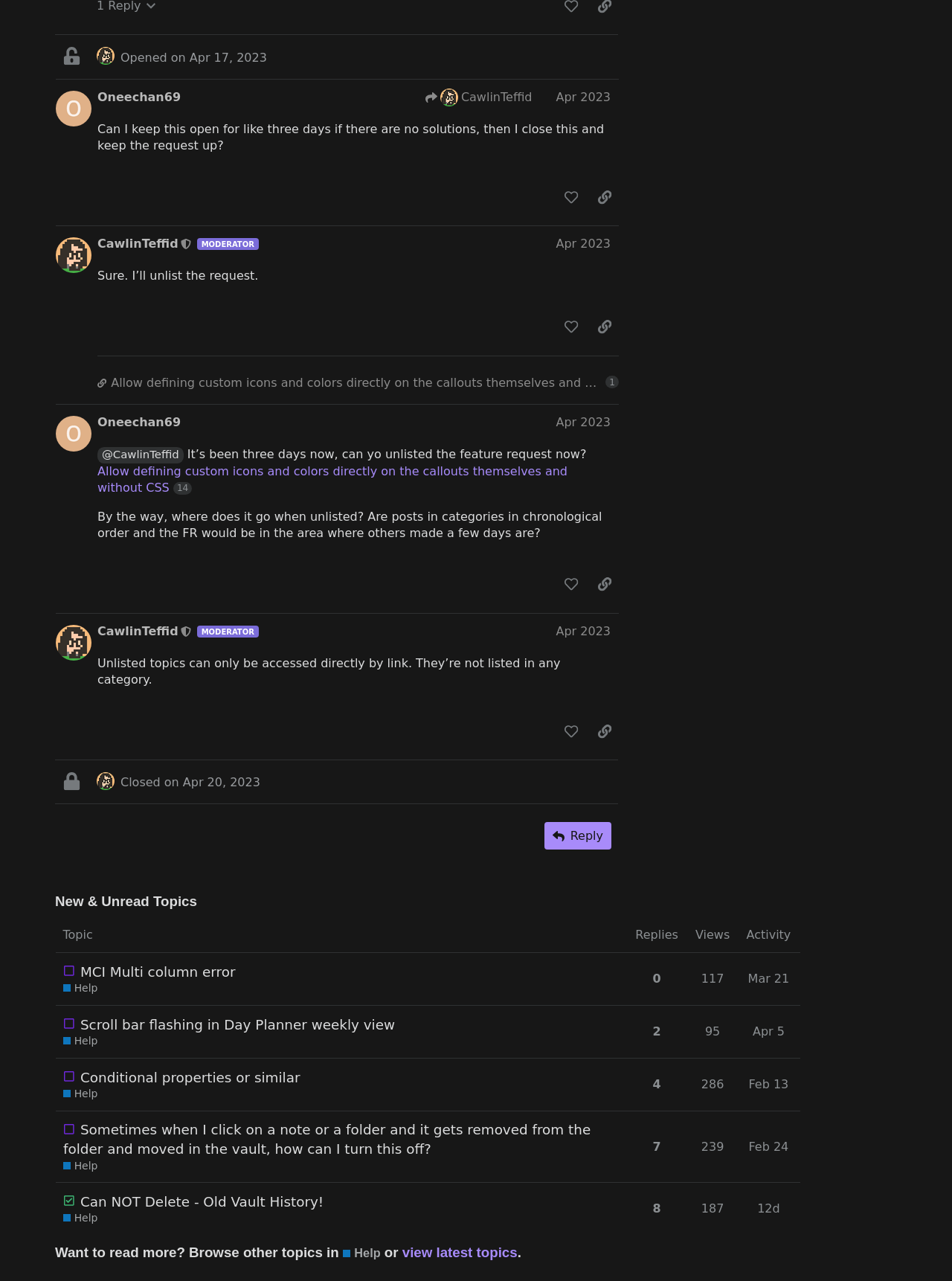What is the topic of the first post?
Please analyze the image and answer the question with as much detail as possible.

I looked at the content of the first post and found the text 'Allow defining custom icons and colors directly on the callouts themselves and without CSS', which suggests that the topic of the first post is related to customizing icons and colors.